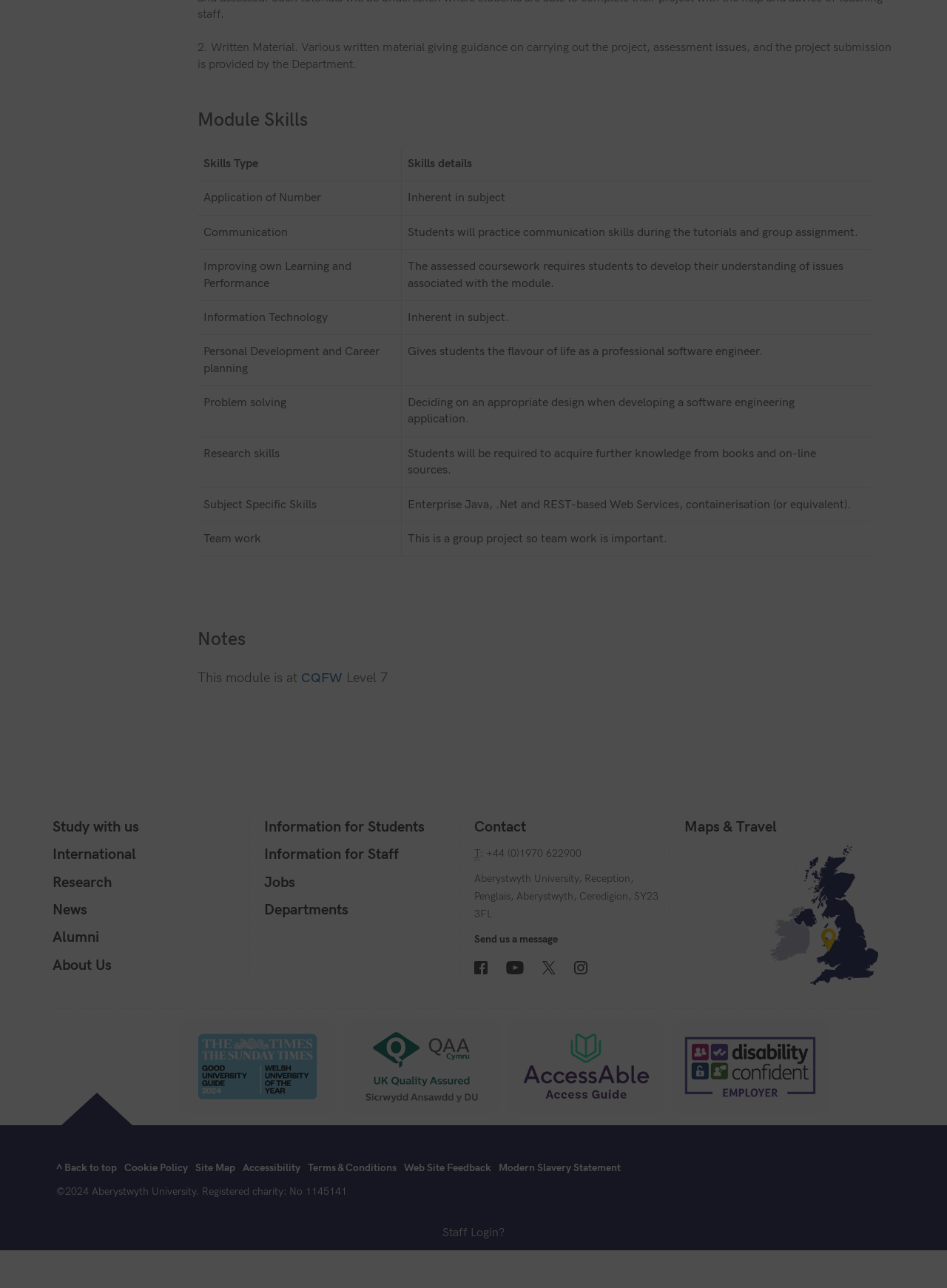Please provide the bounding box coordinates for the UI element as described: "About Us". The coordinates must be four floats between 0 and 1, represented as [left, top, right, bottom].

[0.056, 0.741, 0.118, 0.755]